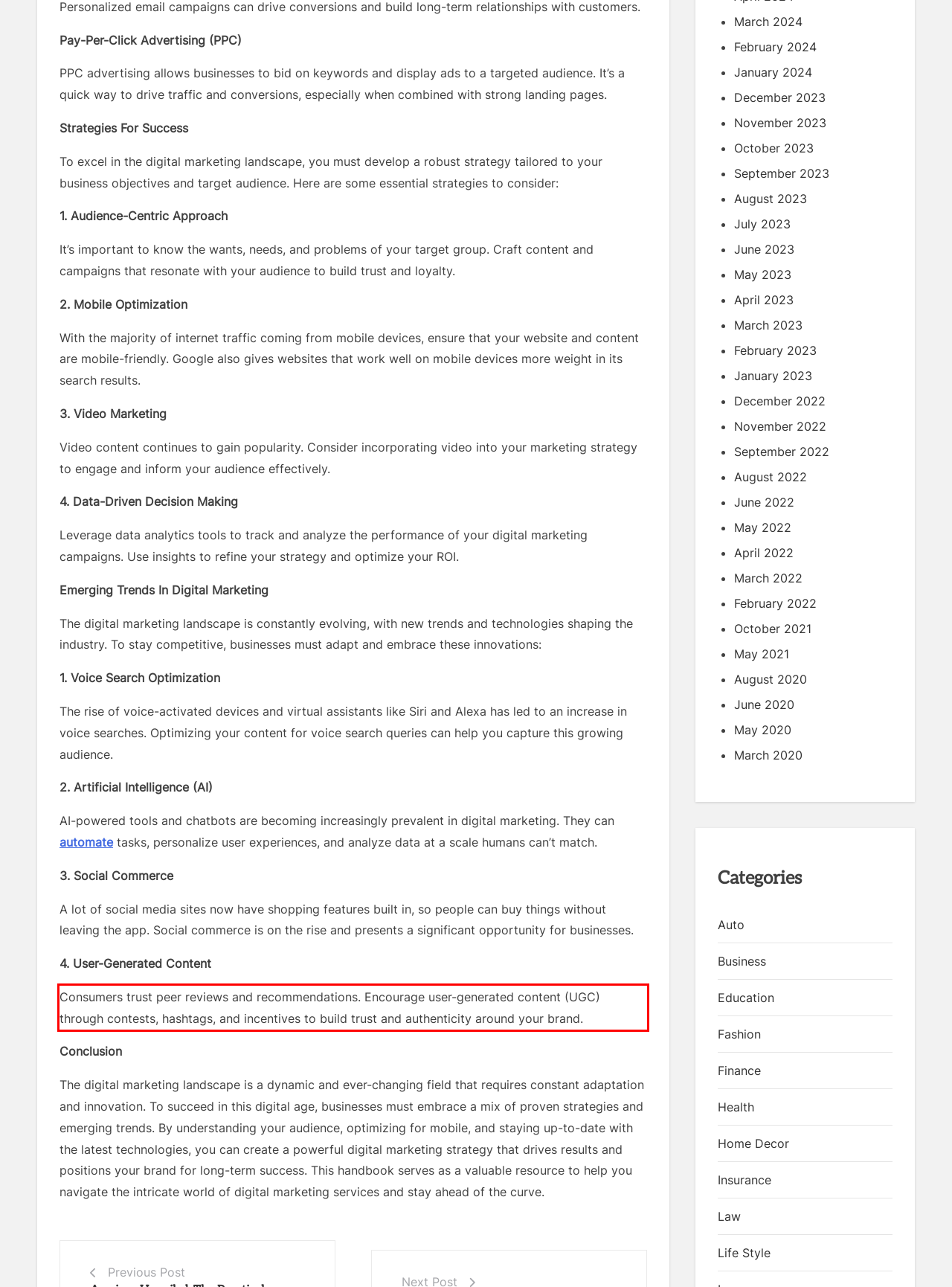Examine the webpage screenshot and use OCR to recognize and output the text within the red bounding box.

Consumers trust peer reviews and recommendations. Encourage user-generated content (UGC) through contests, hashtags, and incentives to build trust and authenticity around your brand.